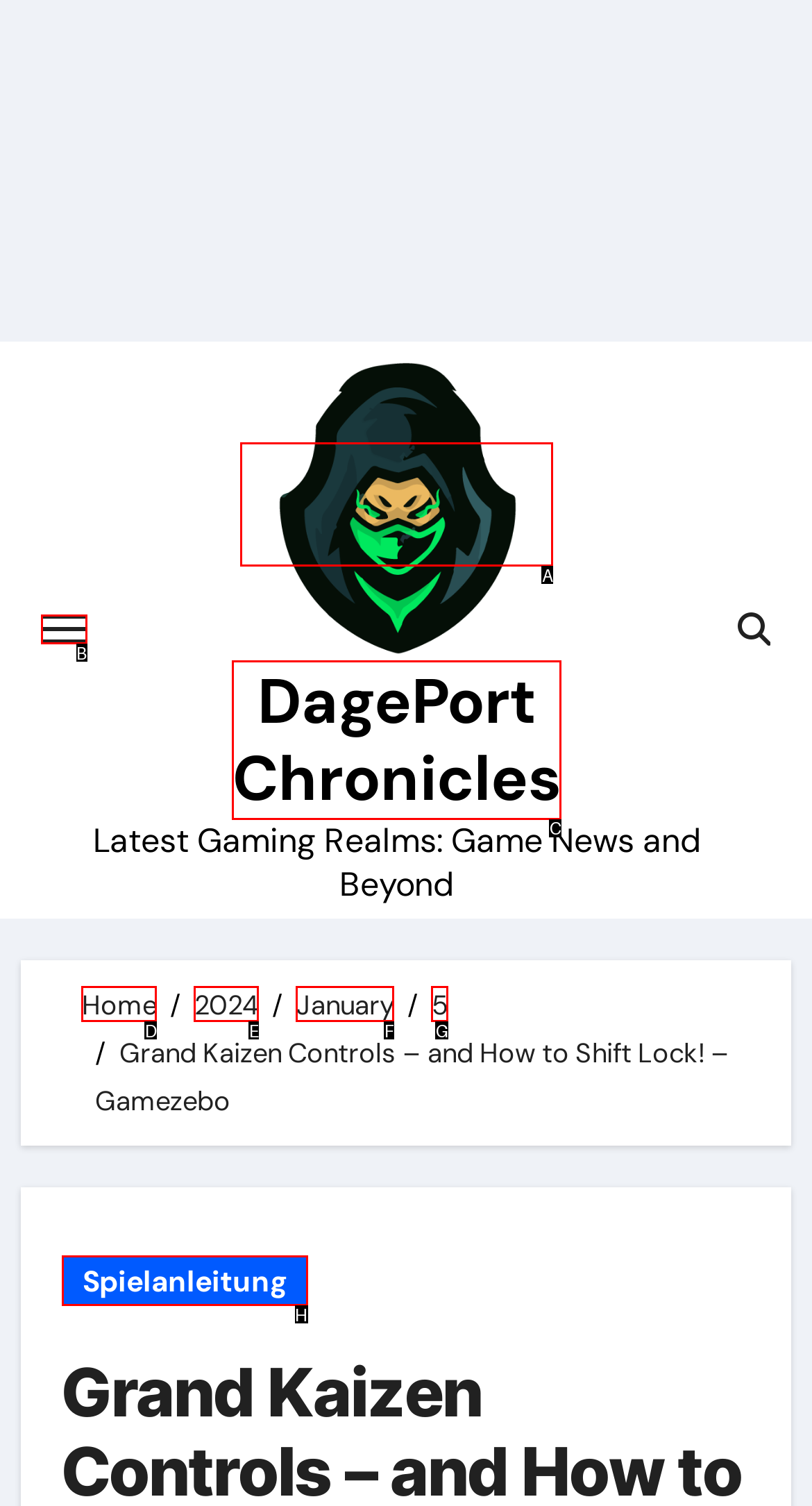Tell me which one HTML element I should click to complete the following task: Visit DagePort Chronicles
Answer with the option's letter from the given choices directly.

A